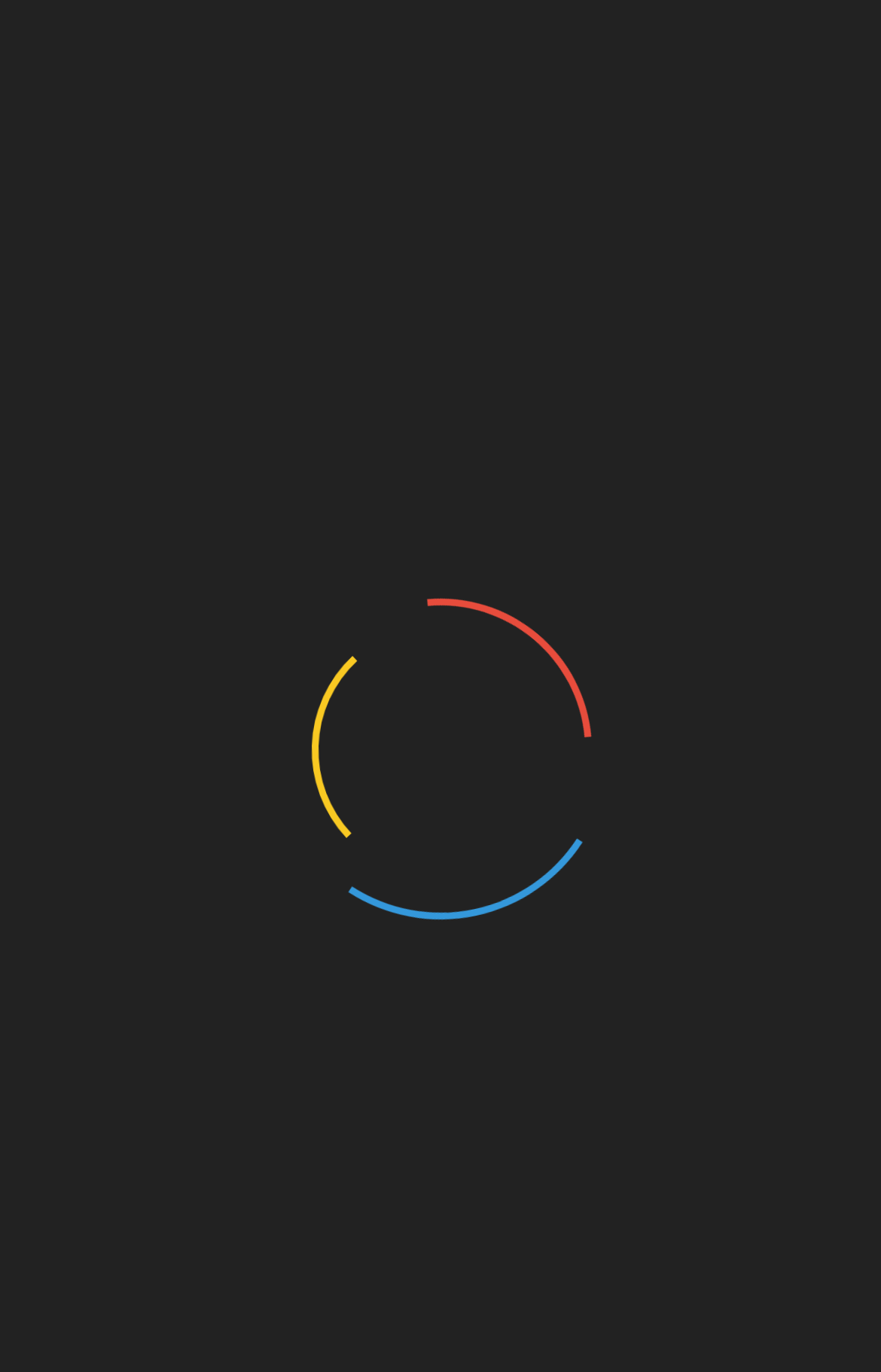Describe all the significant parts and information present on the webpage.

The webpage is about "Info About Fire Corps" and is related to the Delaware Citizen Corps. At the top-left corner, there is a small icon represented by '\uf078'. Next to it, there is a link to "Delaware Citizen Corps" with an accompanying image of the same name. This link is positioned at the top-center of the page.

Below the top-center link, there is another link to "Delaware Citizen Corps" located at the top-left section of the page. To the right of this link, there is a button that controls the primary menu, which is currently not expanded.

On the left side of the page, there is a small icon represented by '\uf002'. Below this icon, there are two headings with the same text "Info About Fire Corps", one of which is a header as a non-landmark element. These headings are positioned at the top-center and top-right sections of the page, respectively.

Overall, the webpage appears to have a simple layout with a focus on providing information about the Fire Corps and its relation to the Delaware Citizen Corps.